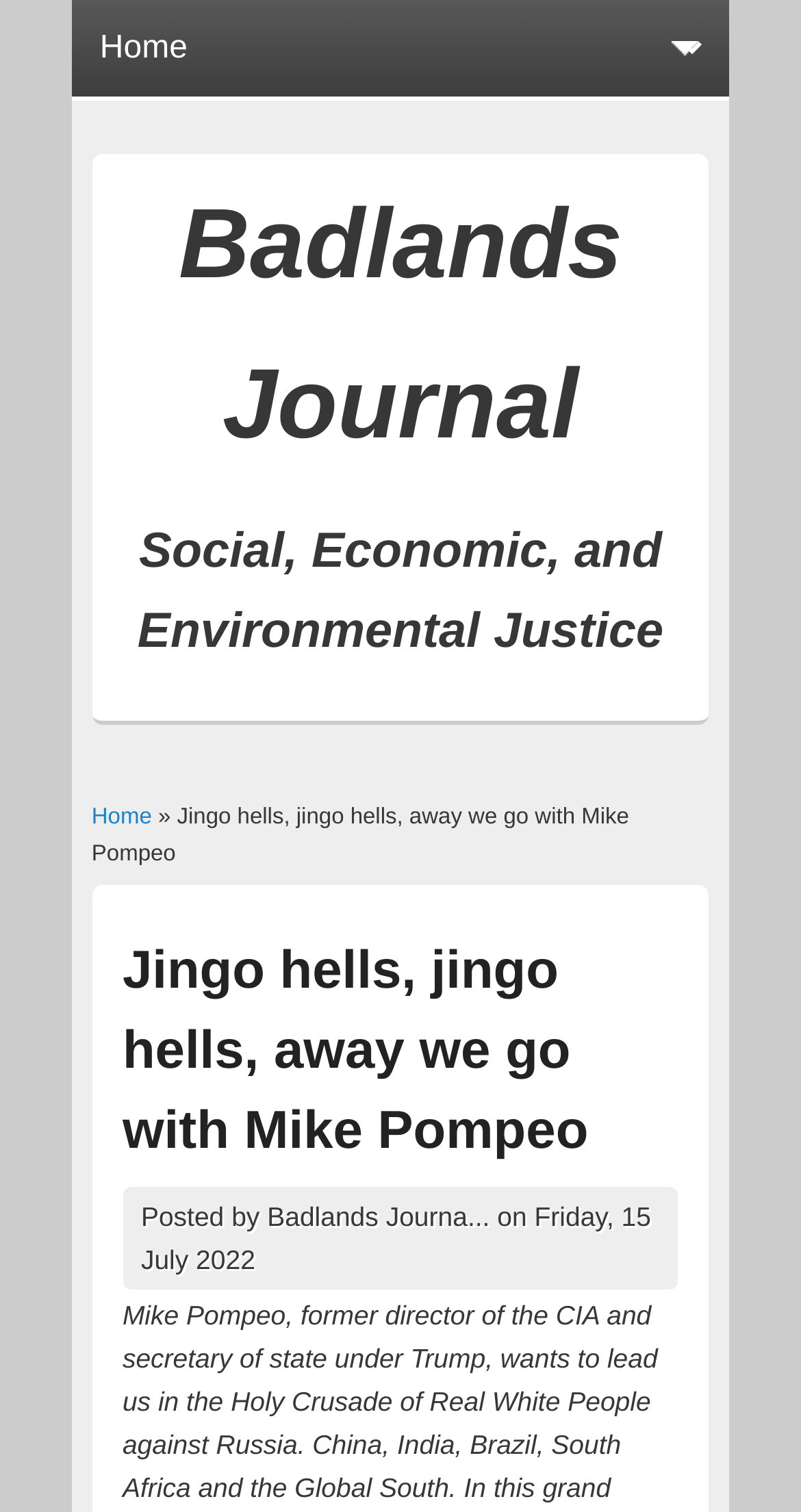Provide the text content of the webpage's main heading.

Jingo hells, jingo hells, away we go with Mike Pompeo